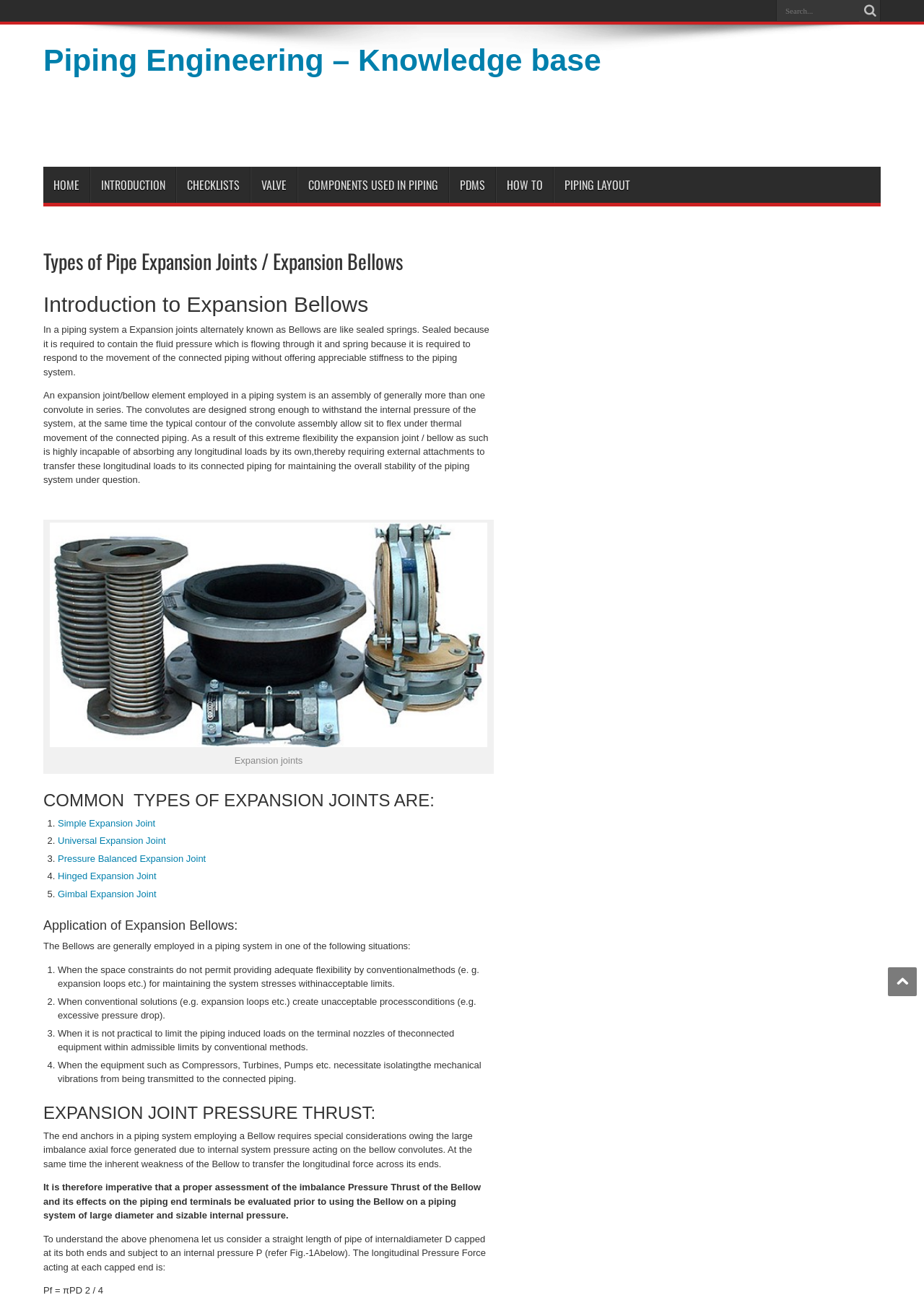Please identify the bounding box coordinates of the area that needs to be clicked to follow this instruction: "Learn about piping engineering".

[0.047, 0.033, 0.651, 0.06]